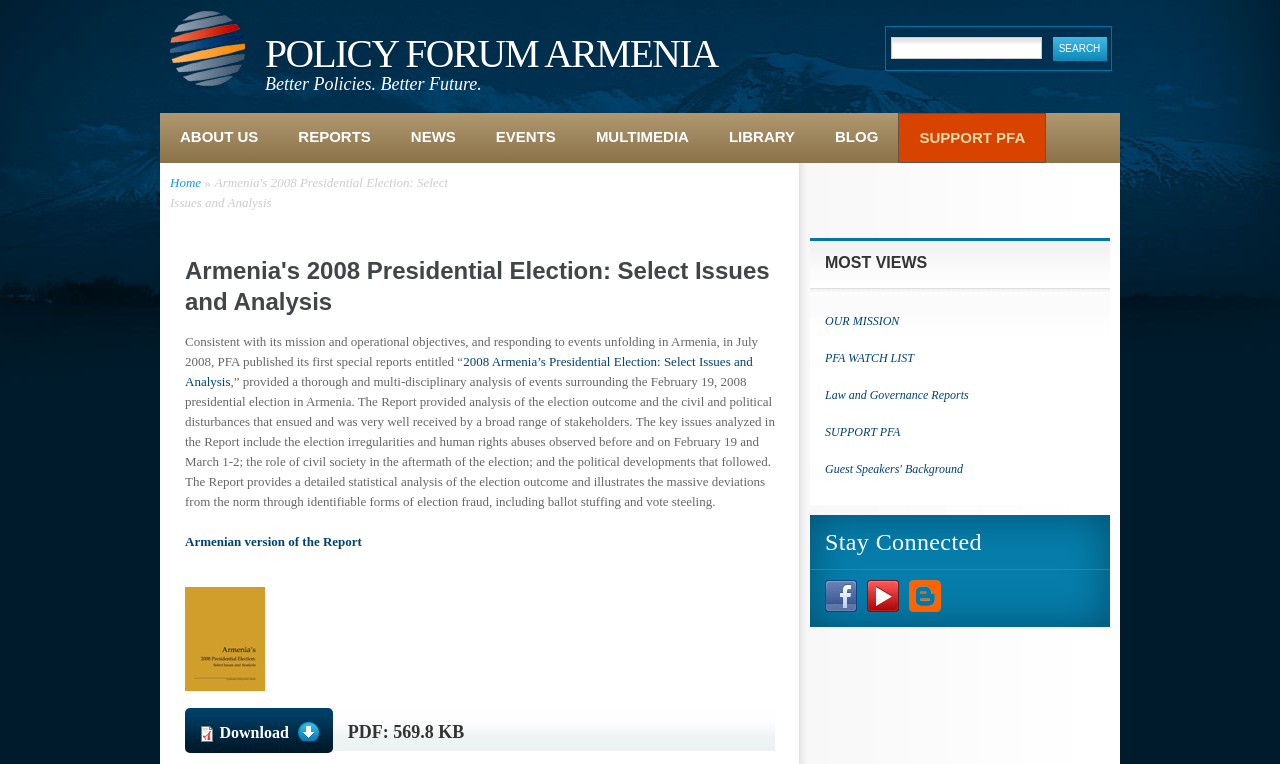Create an in-depth description of the webpage, covering main sections.

The webpage is about Policy Forum Armenia, a think tank that provides analysis and reports on various issues. At the top, there is a navigation menu with links to "About Us", "Reports", "News", "Events", "Multimedia", "Library", "Blog", and "Support PFA". Below the navigation menu, there is a header section with the organization's logo and name, "POLICY FORUM ARMENIA", along with a tagline "Better Policies. Better Future.".

On the left side, there is a search bar with a "Search" button. Below the search bar, there is a breadcrumb navigation with links to "Home" and the current page, "Armenia's 2008 Presidential Election: Select Issues and Analysis".

The main content of the page is a report about Armenia's 2008 presidential election. The report is divided into sections, with headings and paragraphs of text. The report provides an analysis of the election outcome and the civil and political disturbances that ensued. It also includes a detailed statistical analysis of the election outcome and illustrates the massive deviations from the norm through identifiable forms of election fraud.

On the right side, there is a sidebar with links to "MOST VIEWS" articles, including "OUR MISSION", "PFA WATCH LIST", and "Law and Governance Reports". Below the sidebar, there is a section titled "Stay Connected" with links to the organization's social media profiles on Facebook, YouTube, and WordPress.

At the bottom of the page, there is a link to download a PDF version of the report, along with an icon and the file size.